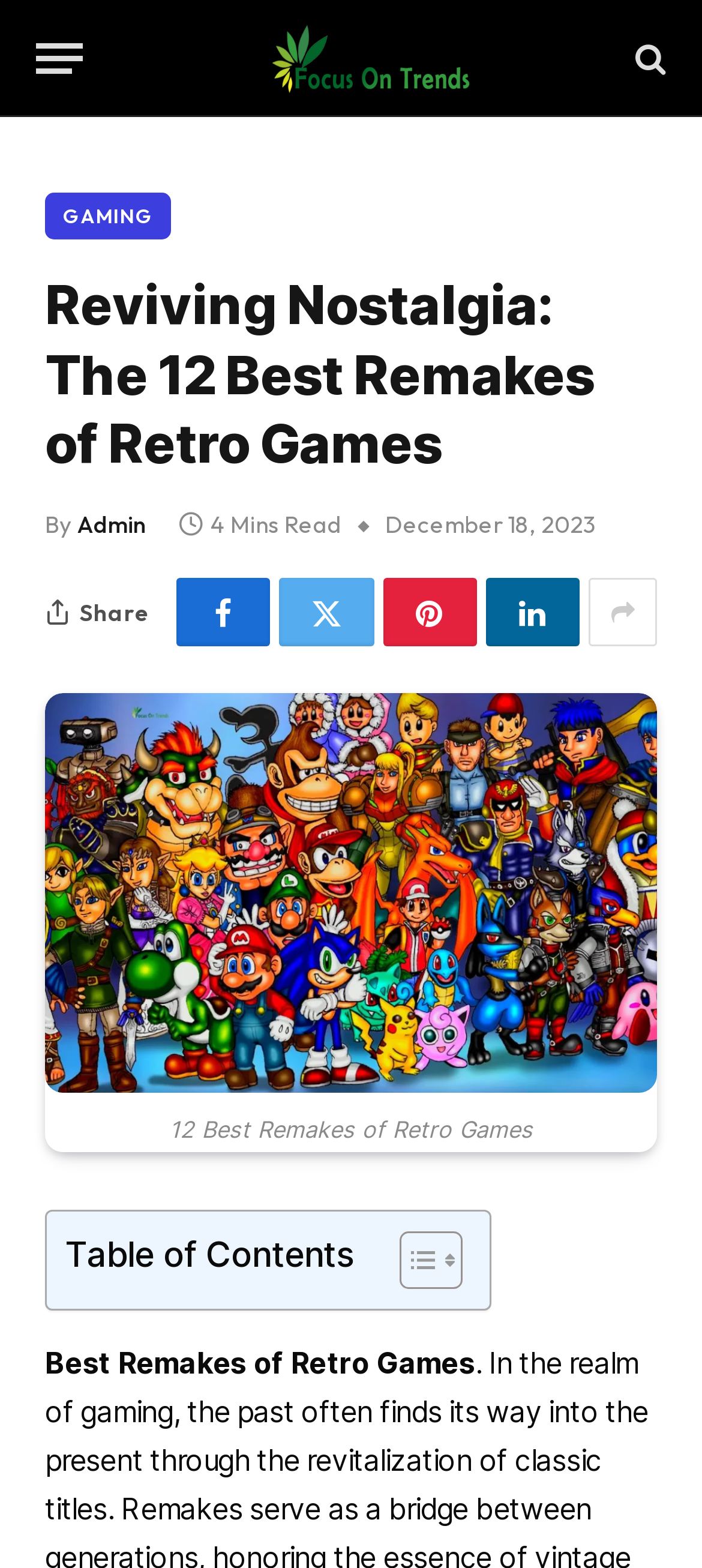Offer a detailed account of what is visible on the webpage.

This webpage is about the best remakes of retro games. At the top left, there is a button labeled "Menu". Next to it, on the top right, there is a link "Focus On Trends" accompanied by an image. Below these elements, there is a heading that reads "Reviving Nostalgia: The 12 Best Remakes of Retro Games". 

Under the heading, there is a byline "By Admin" and a timestamp "December 18, 2023" that indicates when the article was published. The article's reading time, "4 Mins Read", is also displayed nearby. 

On the right side of the byline, there are several social media sharing links represented by icons. Below these icons, there is a link to the article itself, "Reviving Nostalgia: The 12 Best Remakes of Retro Games", accompanied by a large image. 

Further down, there is a table of contents section with a toggle button. The table of contents is divided into two columns, with the section title "Table of Contents" on the left and the toggle button on the right. 

At the very bottom, there is a static text "Best Remakes of Retro Games", which seems to be a summary or a title of the article.